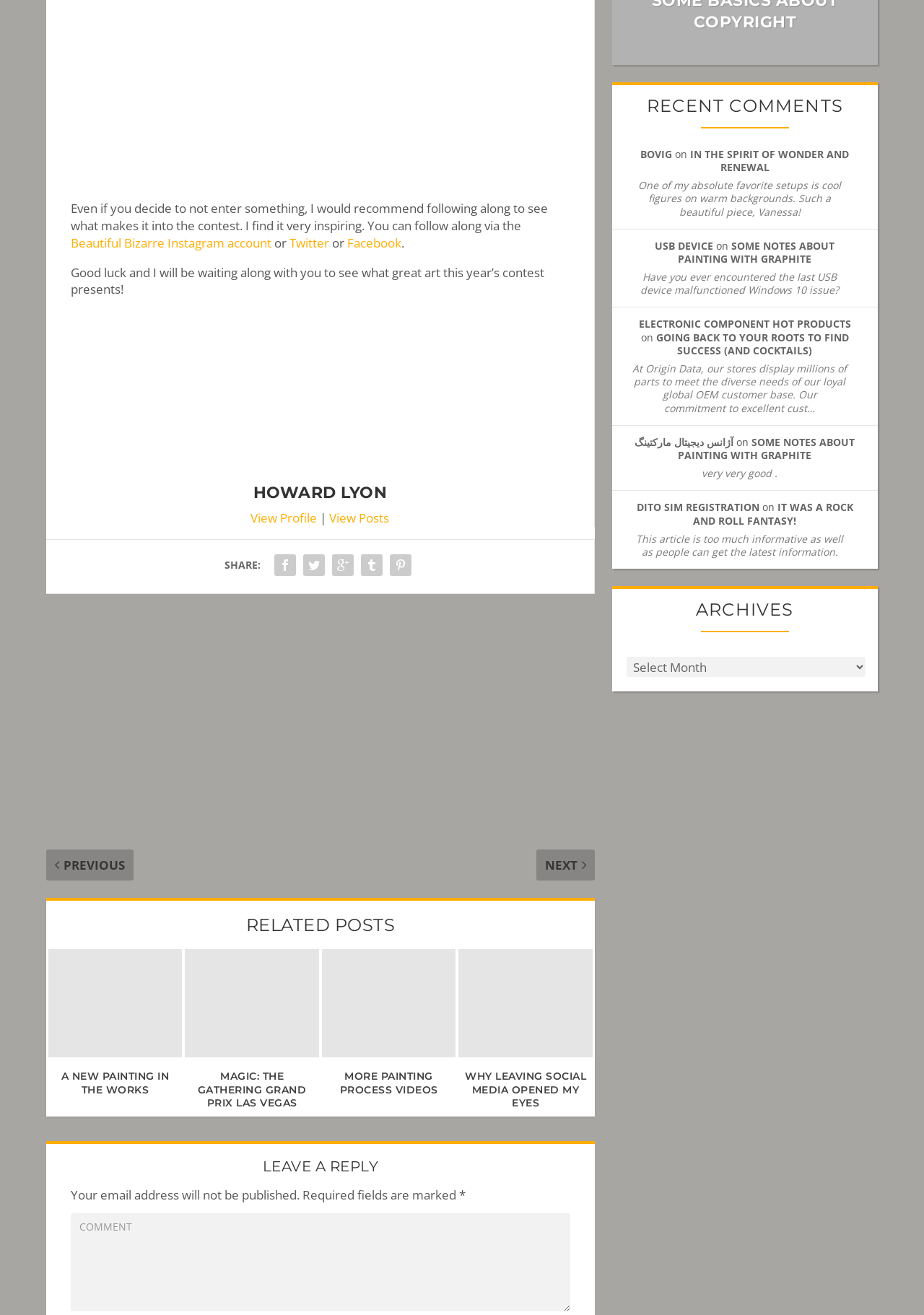Find and specify the bounding box coordinates that correspond to the clickable region for the instruction: "Leave a comment".

[0.077, 0.923, 0.617, 0.997]